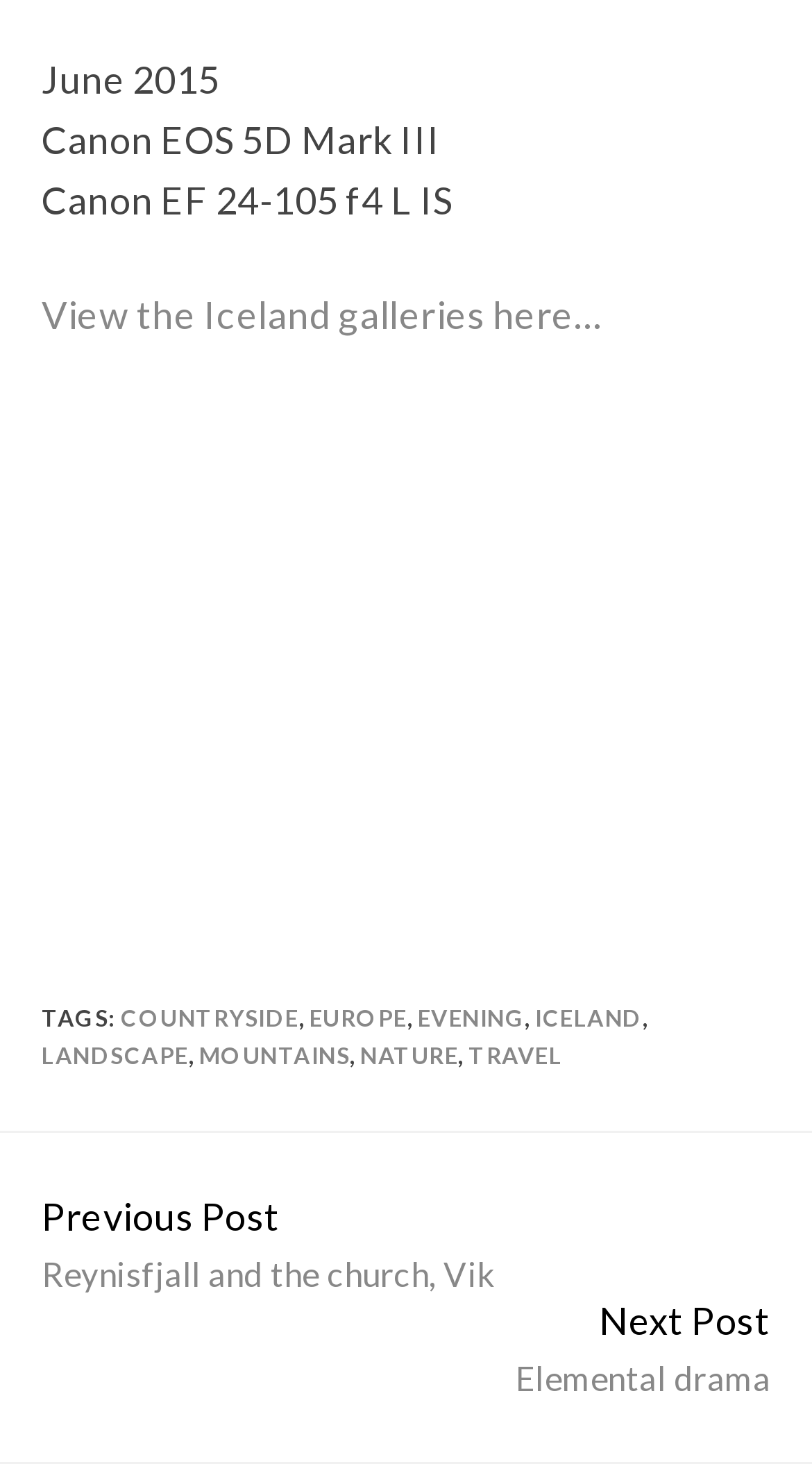What is the camera model mentioned?
Answer the question using a single word or phrase, according to the image.

Canon EOS 5D Mark III